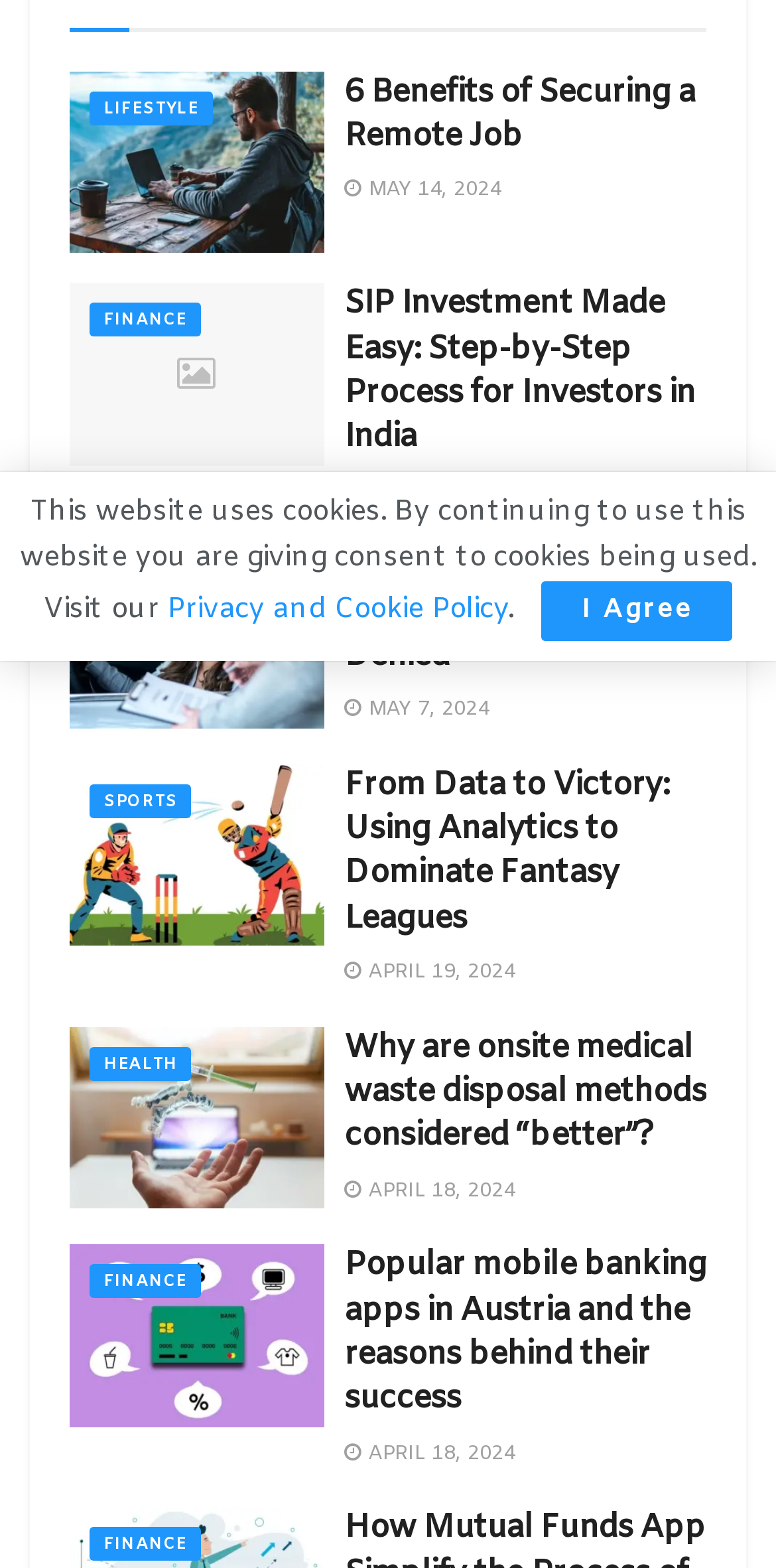Please find the bounding box for the UI component described as follows: "April 19, 2024".

[0.444, 0.612, 0.664, 0.629]